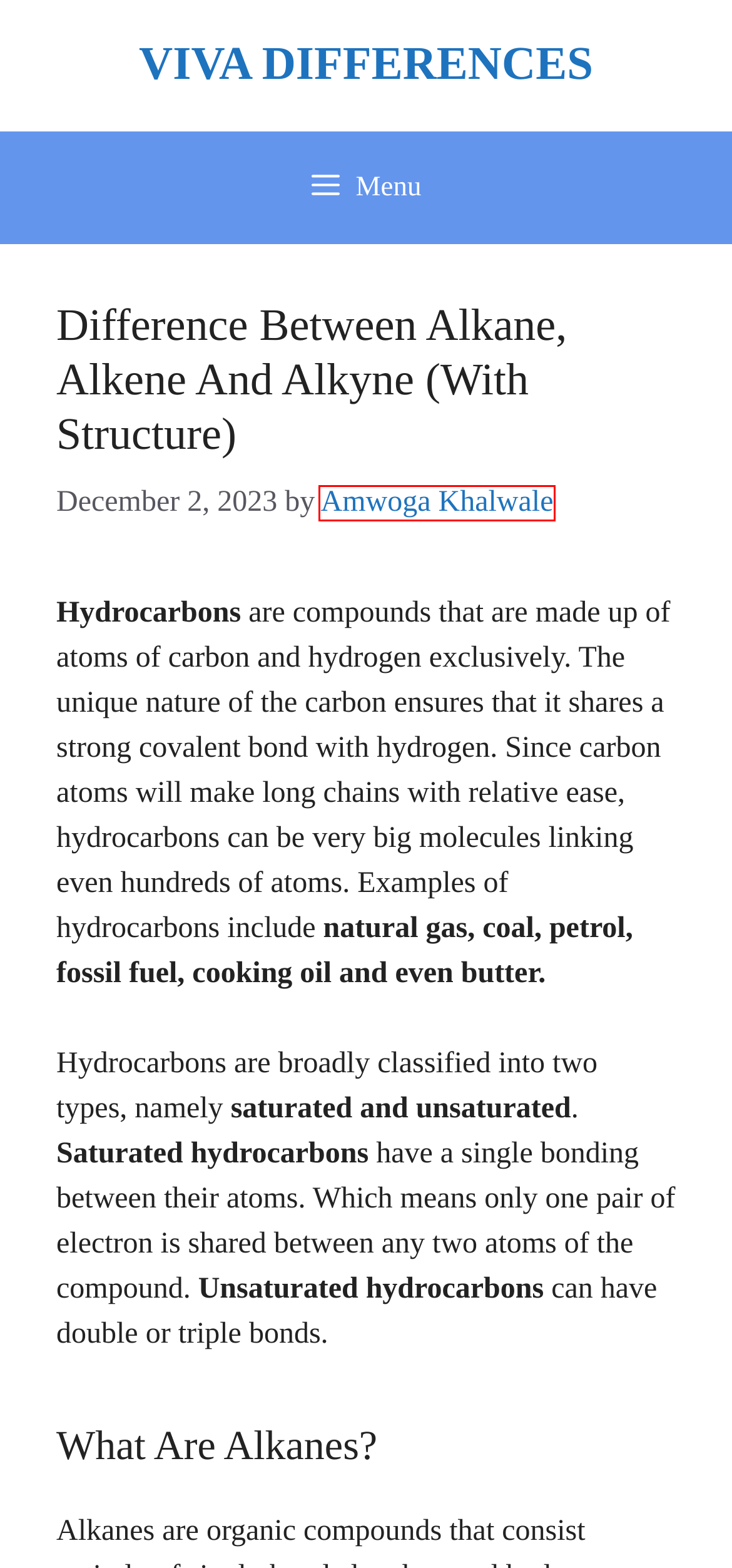Given a webpage screenshot featuring a red rectangle around a UI element, please determine the best description for the new webpage that appears after the element within the bounding box is clicked. The options are:
A. Difference Between 2 Pole Motors And 4 pole Motors - VIVA DIFFERENCES
B. Home Page - VIVA DIFFERENCES
C. Major Difference Between Covalent And Ionic Bonds (With Similarities) - VIVA DIFFERENCES
D. Amwoga Khalwale, Author at VIVA DIFFERENCES
E. DISCLAIMER - VIVA DIFFERENCES
F. Difference Between Aromatic And Aliphatic Compounds - VIVA DIFFERENCES
G. Difference Between Saturated And Unsaturated Hydrocarbons With Examples - VIVA DIFFERENCES
H. ABOUT US - VIVA DIFFERENCES

D